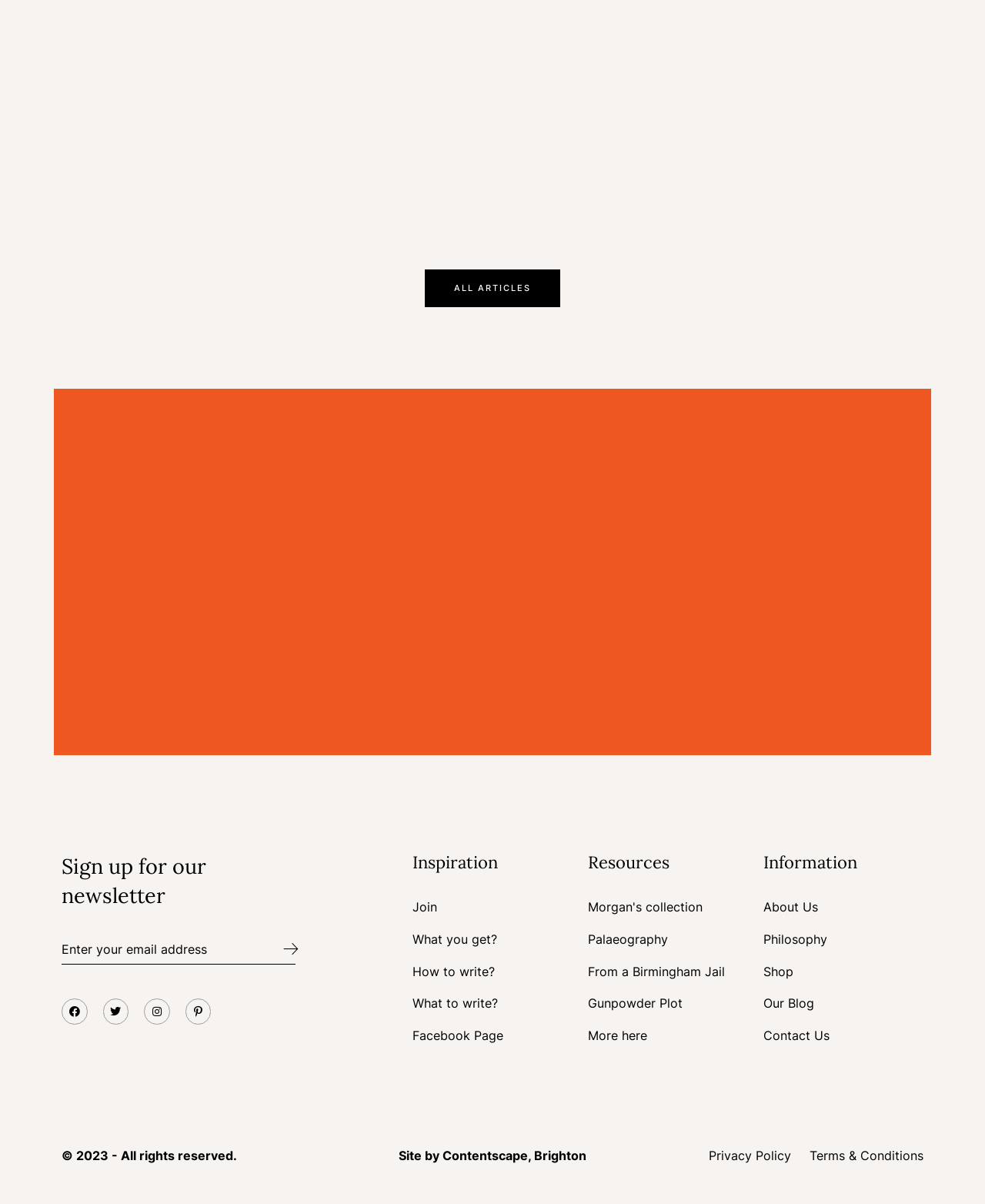Please determine the bounding box coordinates of the element's region to click in order to carry out the following instruction: "Read about inspiration". The coordinates should be four float numbers between 0 and 1, i.e., [left, top, right, bottom].

[0.419, 0.708, 0.581, 0.725]